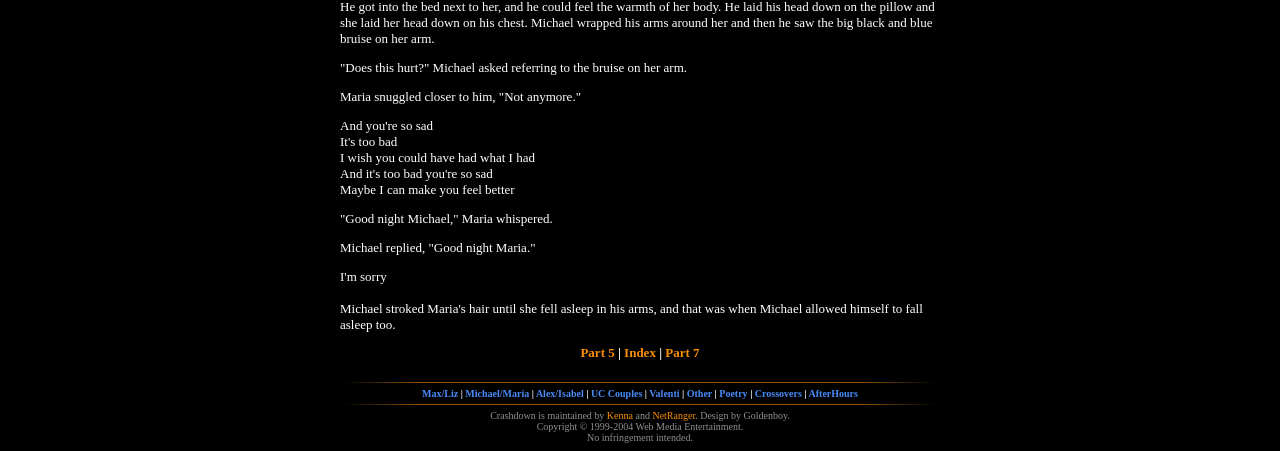Locate the bounding box coordinates of the clickable area needed to fulfill the instruction: "Click on Michael/Maria".

[0.364, 0.86, 0.413, 0.885]